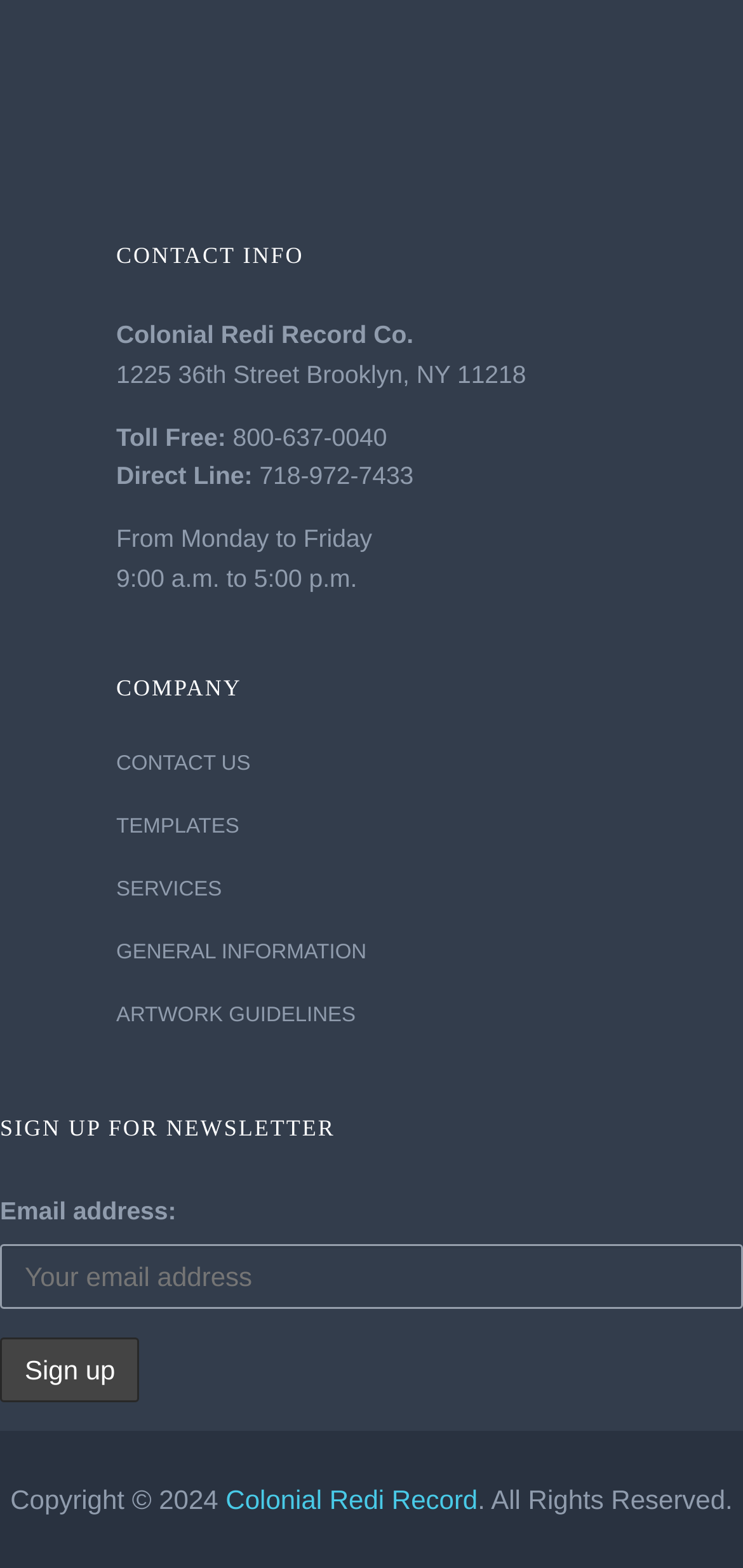How many links are there in the 'COMPANY' section?
Identify the answer in the screenshot and reply with a single word or phrase.

5